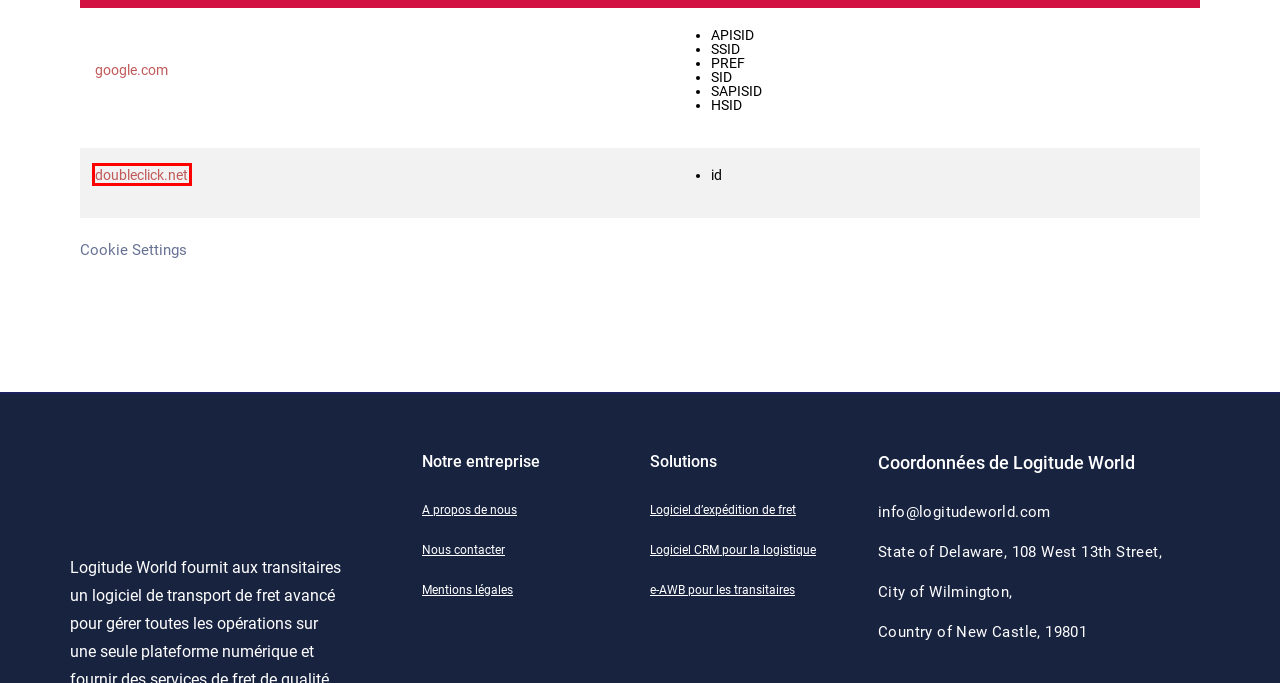Consider the screenshot of a webpage with a red bounding box and select the webpage description that best describes the new page that appears after clicking the element inside the red box. Here are the candidates:
A. Freight Forwarding Management Software - About Logitude World
B. Master Subscription Agreement - Logitude World
C. Logitude World Blog - First Freight Forwarding Software
D. Contact Us - Logitude World
E. container tracking - Logitude World
F. Ticketing - Logitude World
G. .doubleclick.net third party host search results | Cookiepedia
H. Global Freight Forwarding and Shipping Software Solution

G